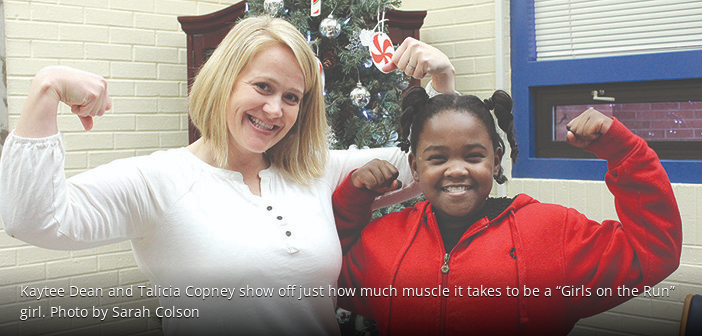What is the festive backdrop adorned with?
Please answer the question as detailed as possible.

The caption describes the festive backdrop as being adorned with a holiday tree, which adds to the cheerful atmosphere of the image.